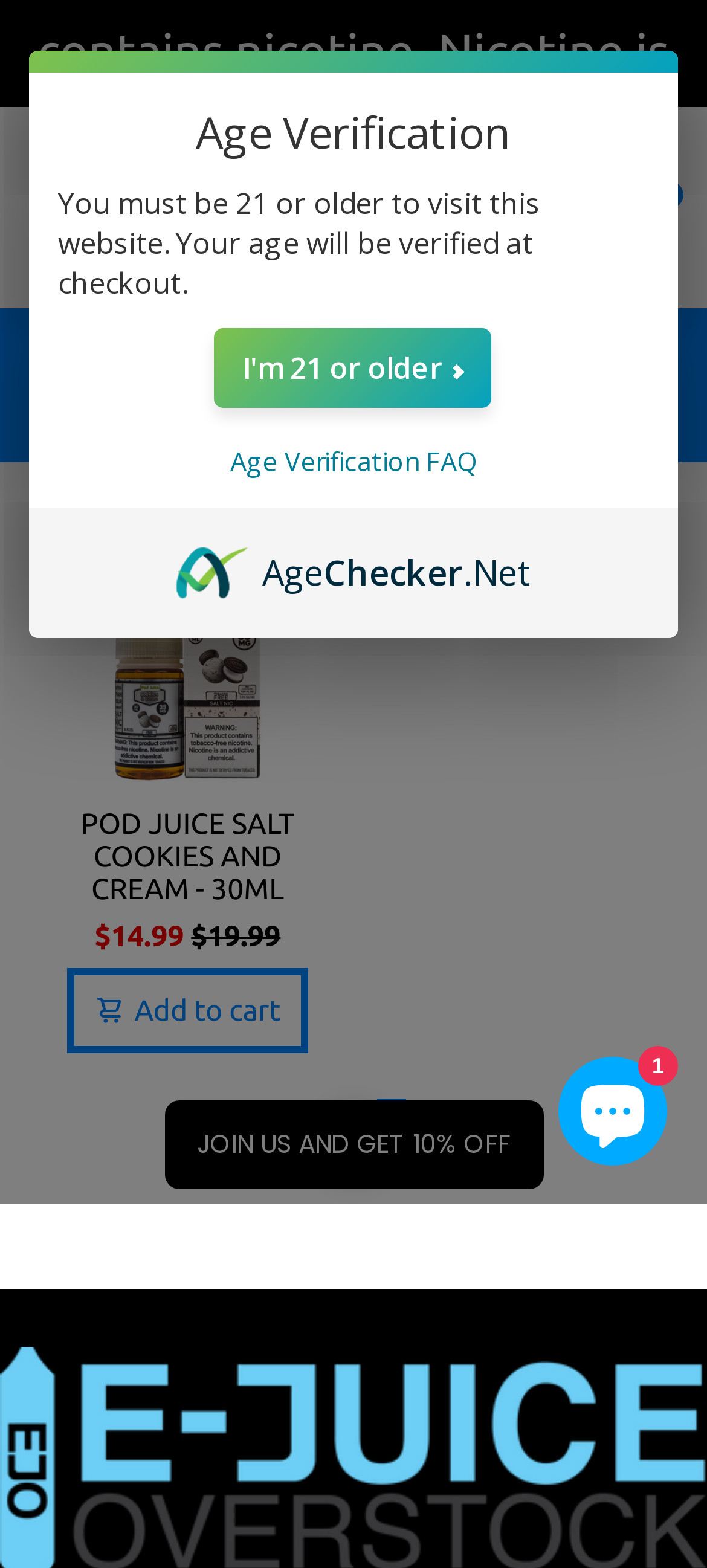Find the bounding box coordinates of the element you need to click on to perform this action: 'View Media Center'. The coordinates should be represented by four float values between 0 and 1, in the format [left, top, right, bottom].

None